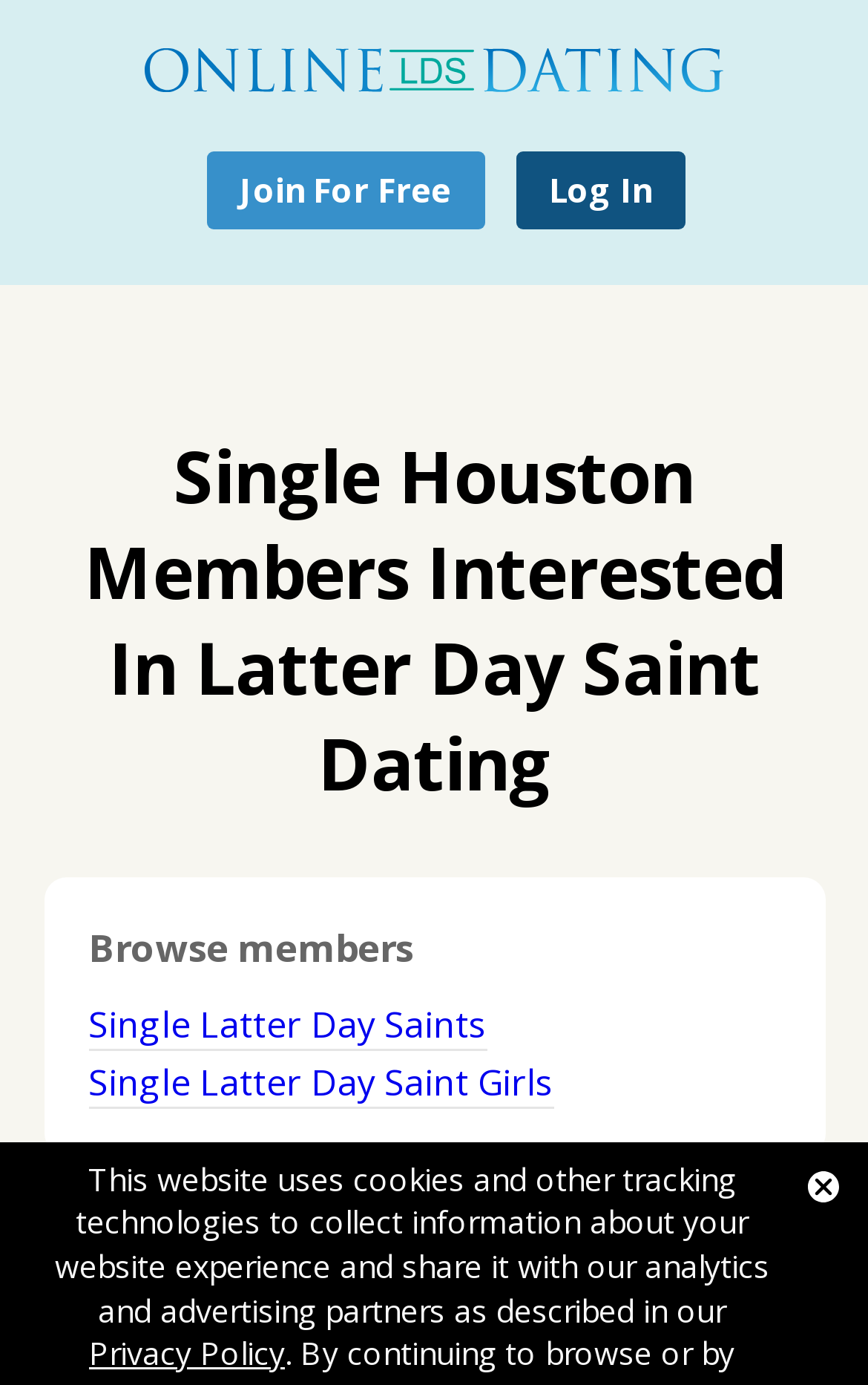What is the title or heading displayed on the webpage?

Single Houston Members Interested In Latter Day Saint Dating